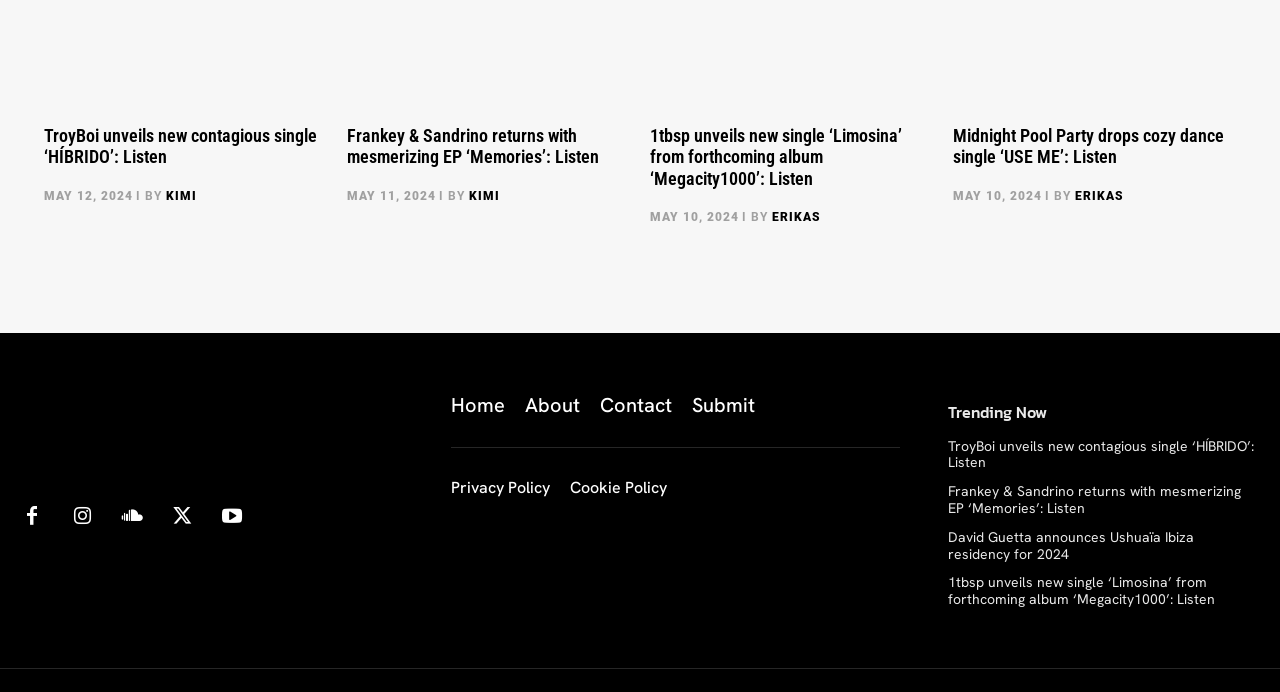Use a single word or phrase to answer the question:
How many trending articles are there?

4